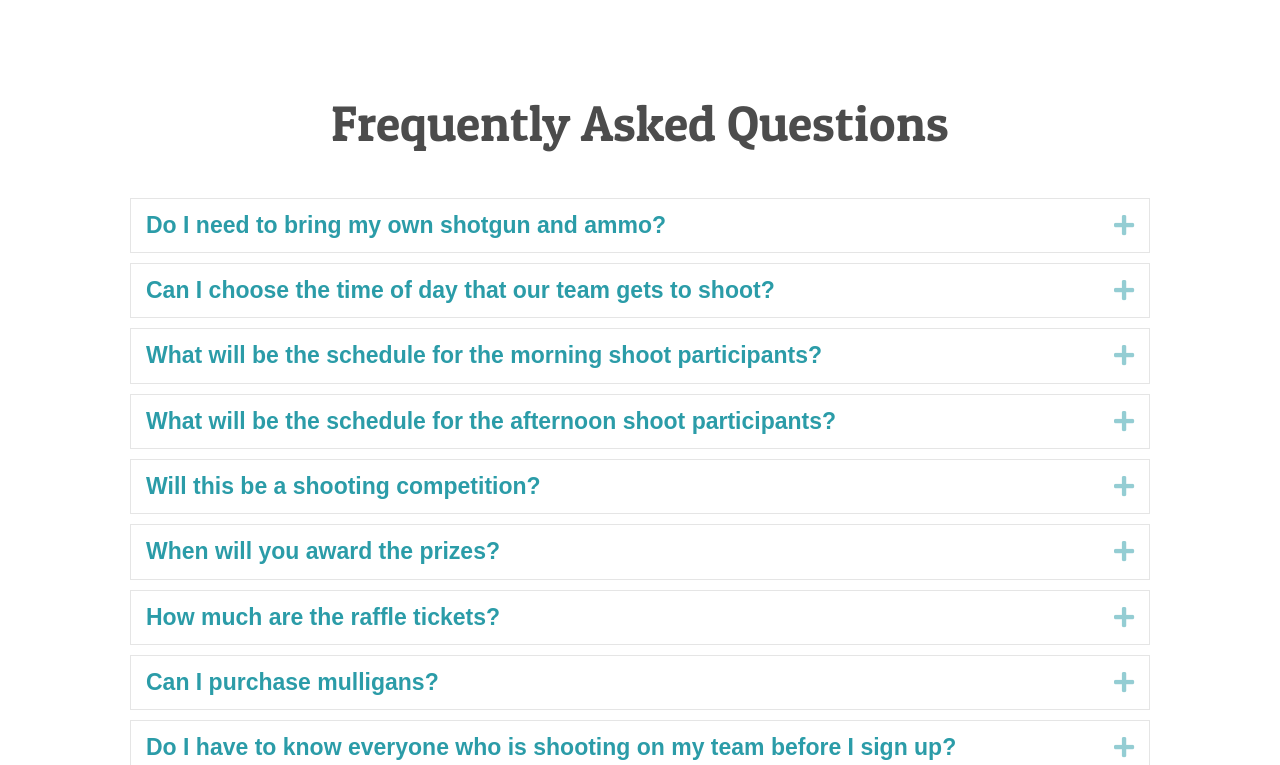Please identify the bounding box coordinates of the area I need to click to accomplish the following instruction: "Expand the question about bringing shotgun and ammo".

[0.102, 0.26, 0.898, 0.329]